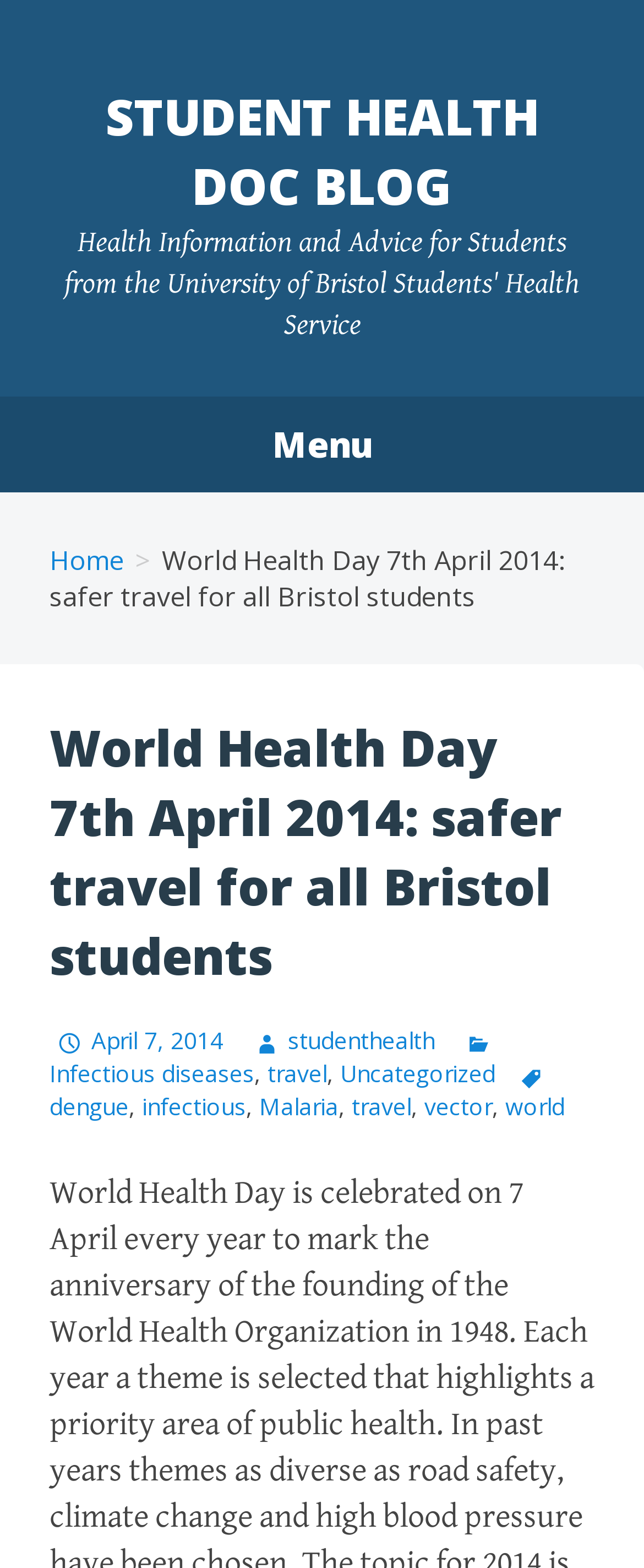Write an extensive caption that covers every aspect of the webpage.

The webpage is a blog post about World Health Day, specifically focusing on safer travel for Bristol students. At the top, there is a heading "STUDENT HEALTH DOC BLOG" with a link to the blog's homepage. Below it, there is a longer heading that describes the purpose of the blog, providing health information and advice for students from the University of Bristol Students' Health Service.

To the right of the headings, there is a button labeled "Menu" that controls the primary menu. Below the button, there are several links, including "Home" and the title of the blog post, "World Health Day 7th April 2014: safer travel for all Bristol students".

The main content of the blog post is divided into sections, with headings and links to related topics. The post discusses infectious diseases, travel, and health risks, with specific mentions of dengue, malaria, and vector-borne diseases. There are several links to related articles or categories, including "Infectious diseases", "travel", and "Uncategorized". The post also includes a timestamp, indicating that it was published on April 7, 2014.

Overall, the webpage is a informative blog post that provides health advice and information to students, with a focus on safer travel and infectious diseases.